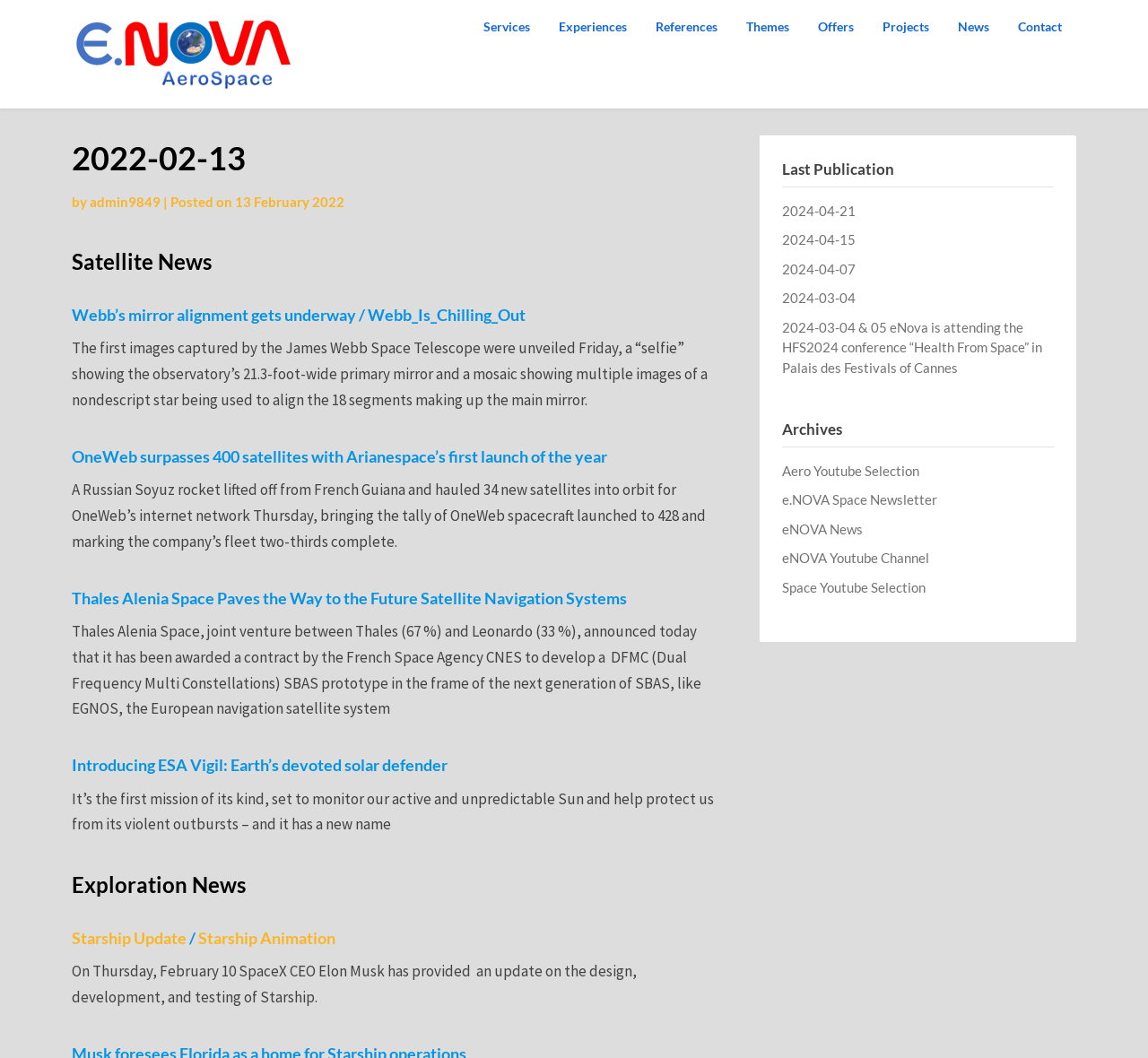What is the name of the conference mentioned in the 'Last Publication' section?
Utilize the information in the image to give a detailed answer to the question.

In the 'Last Publication' section, there is a link that reads '2024-03-04 & 05 eNova is attending the HFS2024 conference “Health From Space” in Palais des Festivals of Cannes'. This indicates that the conference mentioned is the HFS2024 conference, which is related to 'Health From Space'.